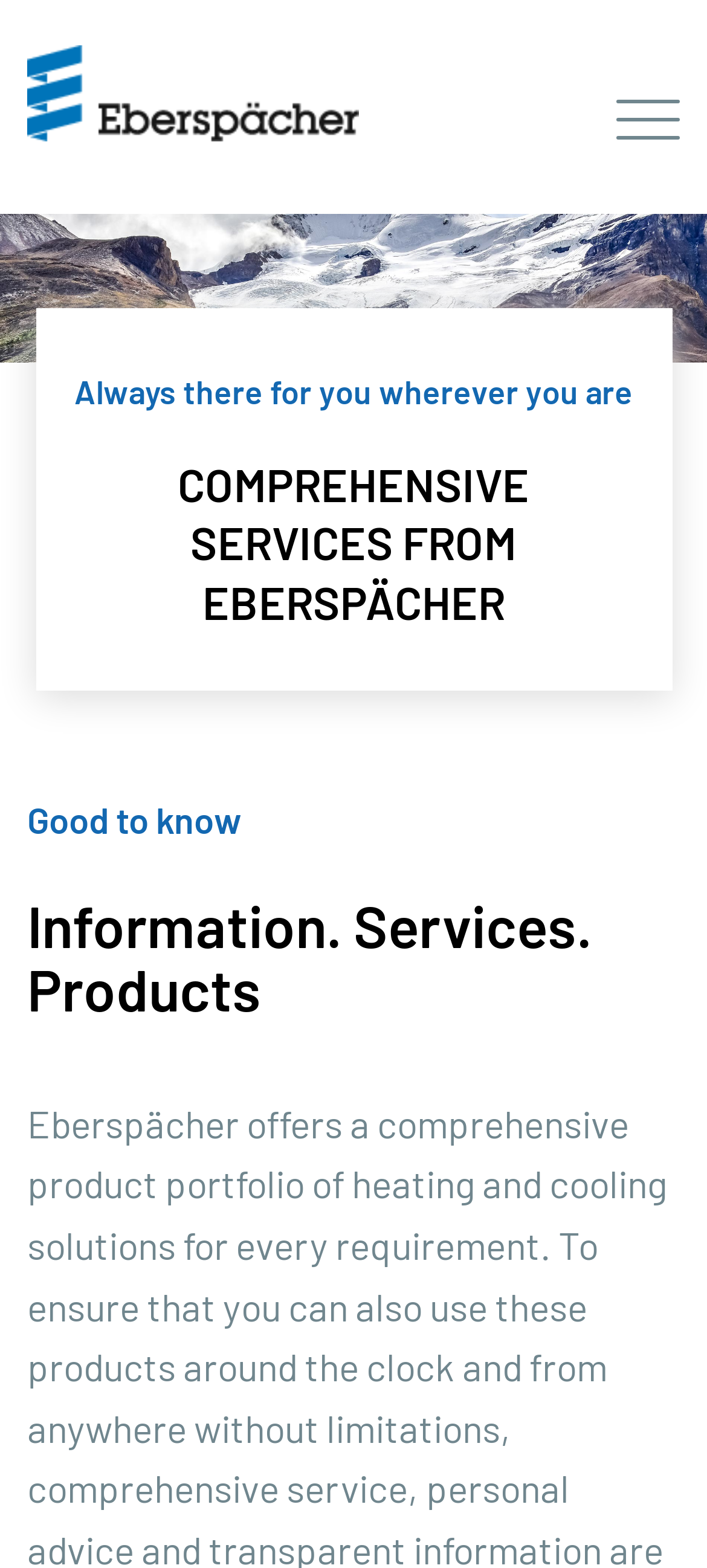Extract the main title from the webpage and generate its text.

COMPREHENSIVE SERVICES FROM EBERSPÄCHER